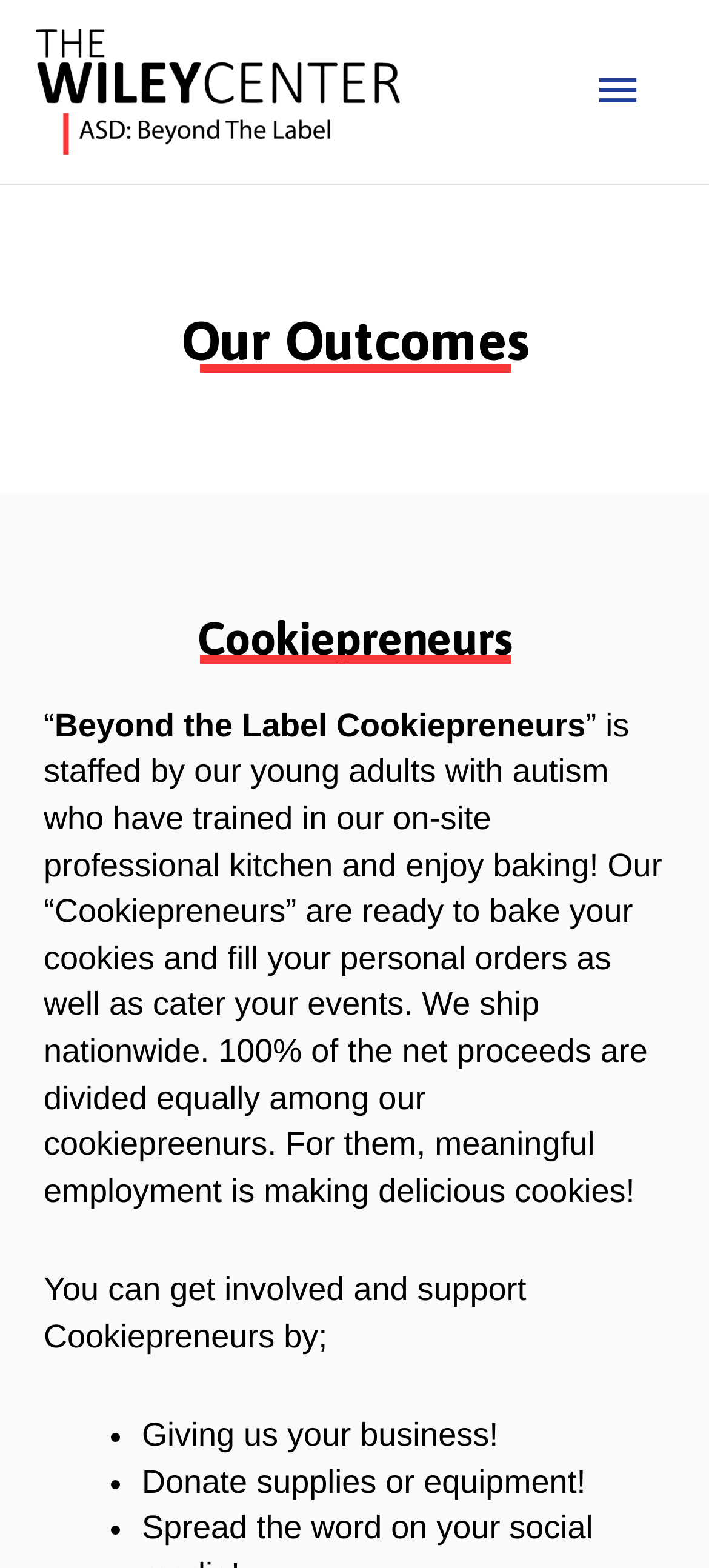Identify and provide the bounding box for the element described by: "alt="The Wiley Center"".

[0.051, 0.049, 0.564, 0.068]